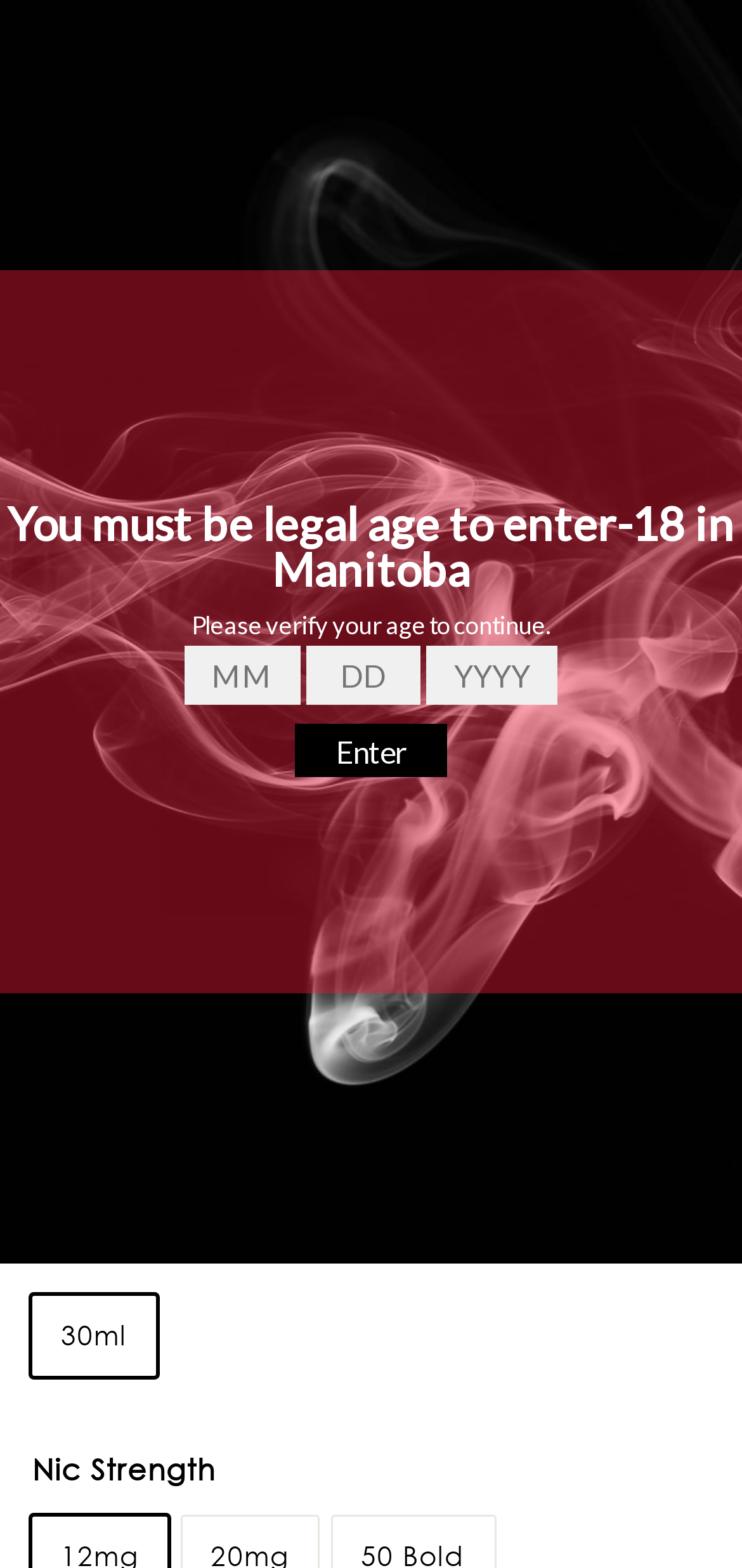Please provide a one-word or phrase answer to the question: 
What is the brand of the e-liquid?

Chill E-Liquid